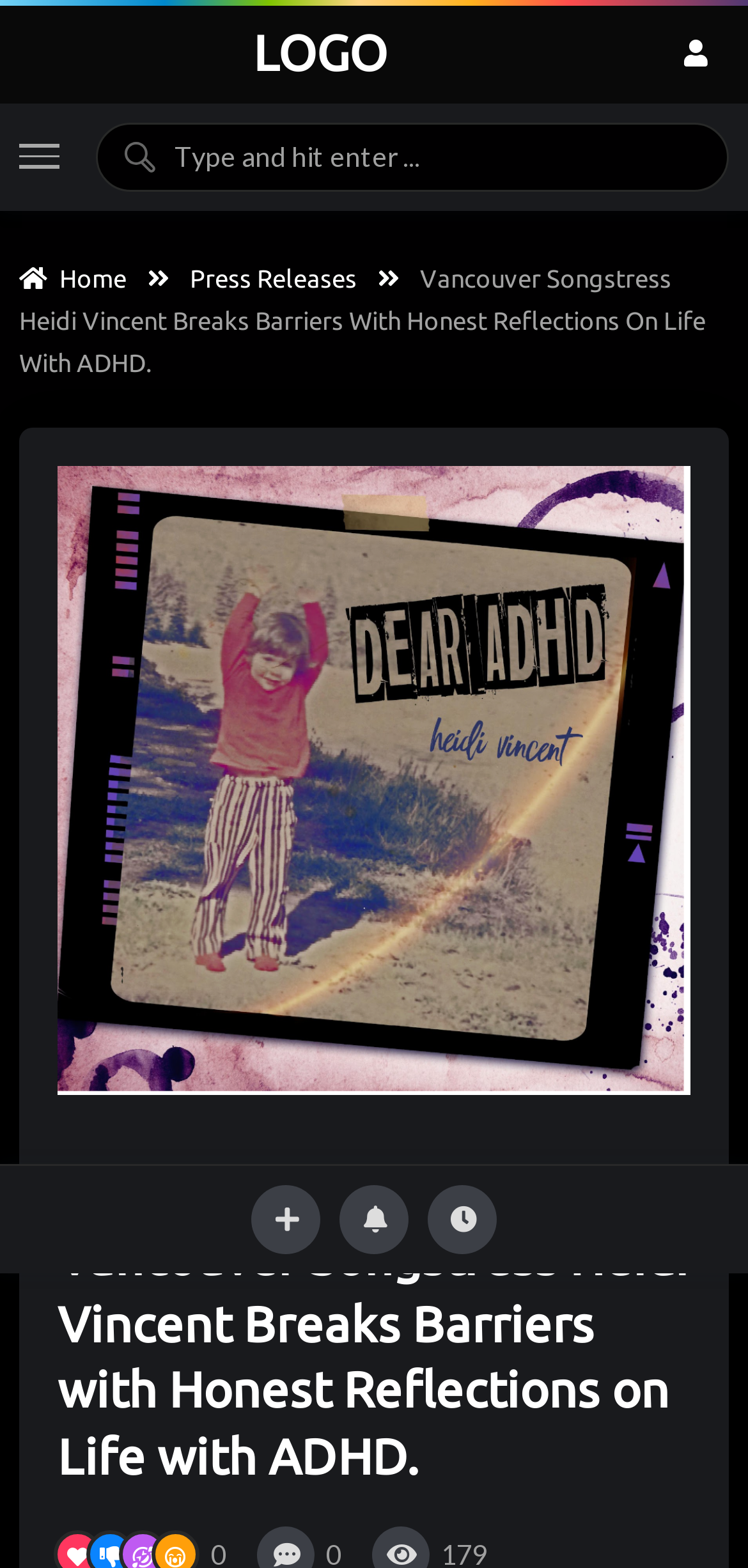Deliver a detailed narrative of the webpage's visual and textual elements.

The webpage is about Vancouver songstress Heidi Vincent, who breaks barriers with honest reflections on life with ADHD. At the top left corner, there is a logo link. Below the logo, there are three navigation links: "Home" on the left, "Press Releases" in the middle, and another "Press Releases" link on the right. 

On the top right corner, there are three social media links, represented by icons. Below these icons, there is a search bar where users can type and hit enter. 

The main content of the webpage is a news article or press release about Heidi Vincent, with a title that matches the meta description. The title is located below the navigation links and above the main text. The article is dated, with a timestamp indicating that it was published 3 months ago. The main text is divided into sections, with a clear heading that summarizes the content.